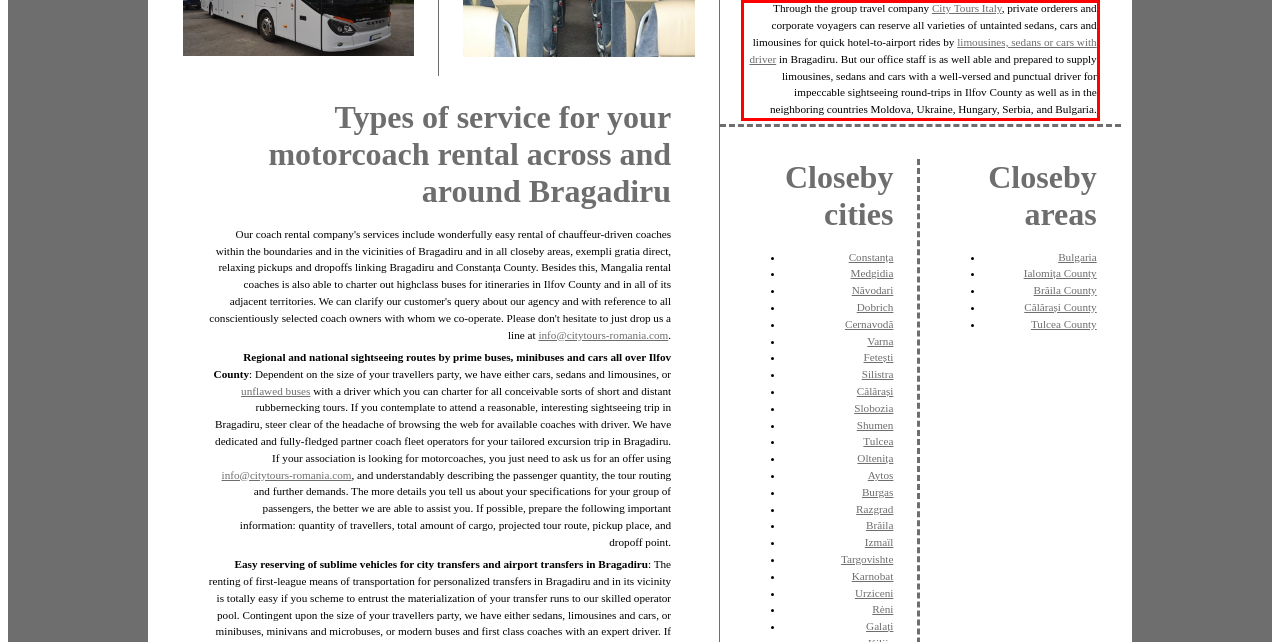Observe the screenshot of the webpage that includes a red rectangle bounding box. Conduct OCR on the content inside this red bounding box and generate the text.

Through the group travel company City Tours Italy, private orderers and corporate voyagers can reserve all varieties of untainted sedans, cars and limousines for quick hotel-to-airport rides by limousines, sedans or cars with driver in Bragadiru. But our office staff is as well able and prepared to supply limousines, sedans and cars with a well-versed and punctual driver for impeccable sightseeing round-trips in Ilfov County as well as in the neighboring countries Moldova, Ukraine, Hungary, Serbia, and Bulgaria.